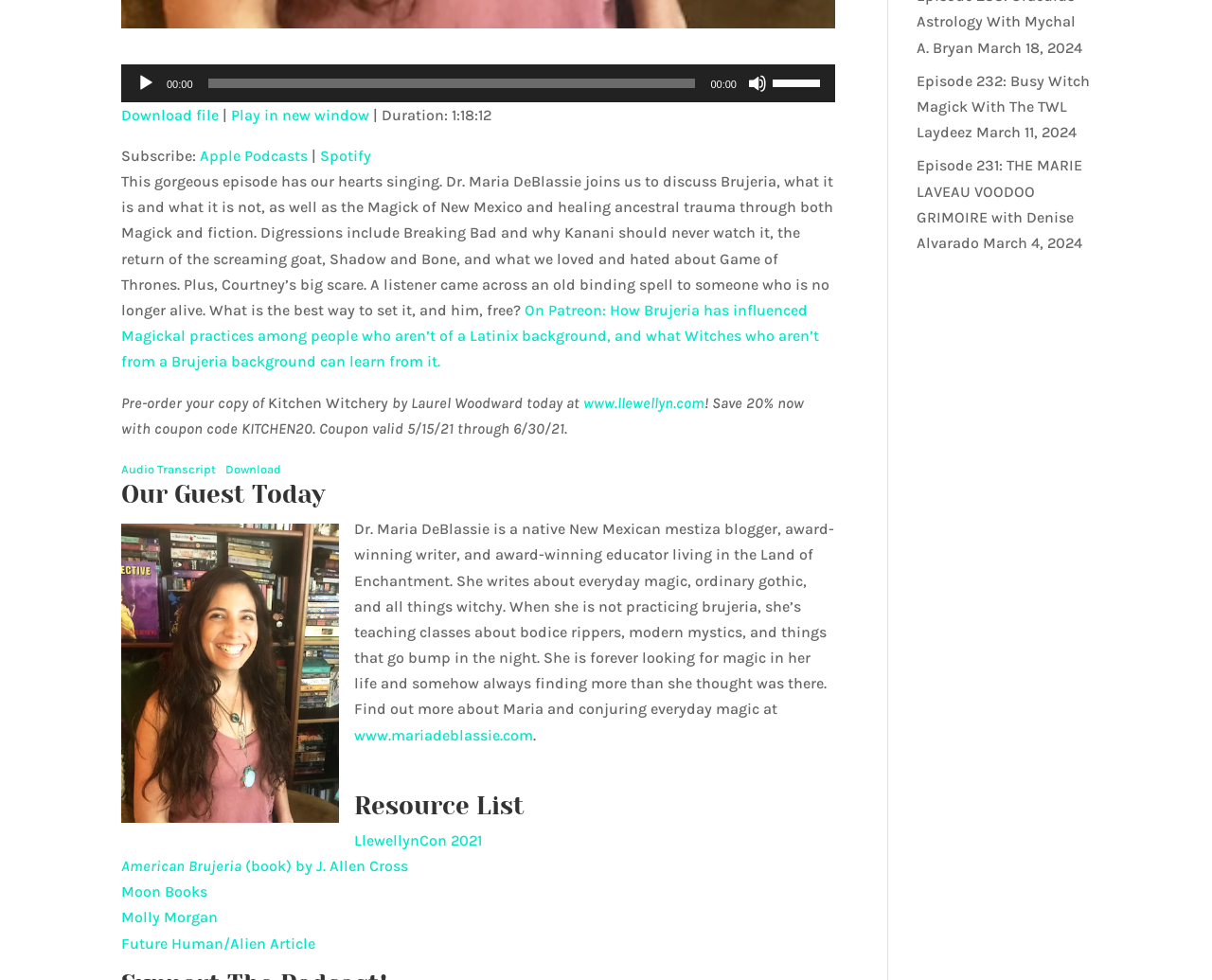How many episodes are listed below the current episode?
Utilize the information in the image to give a detailed answer to the question.

There are three episodes listed below the current episode, with dates March 18, 2024, March 11, 2024, and March 4, 2024. These episodes can be found at the bottom of the webpage.